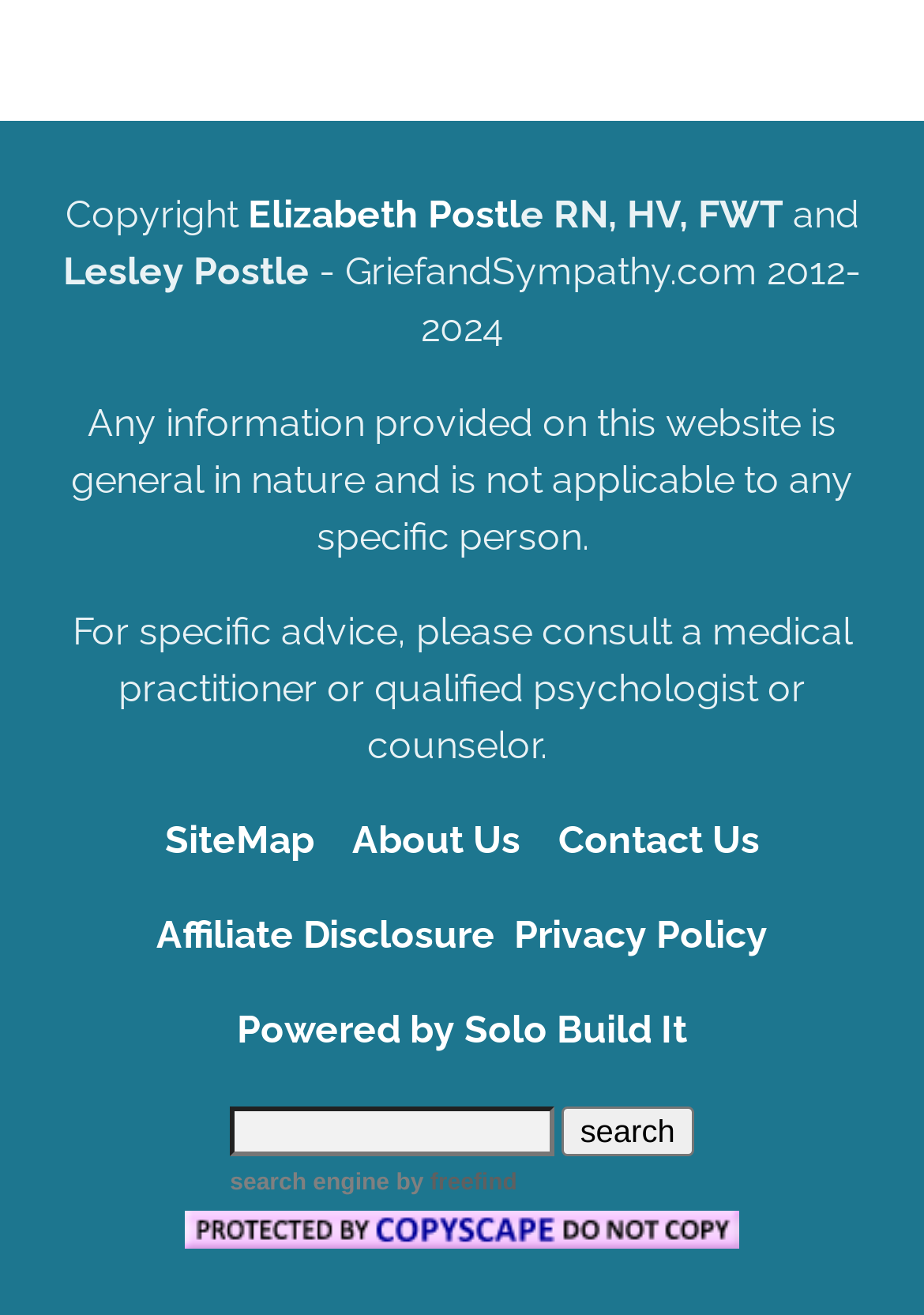Please answer the following question using a single word or phrase: 
What is the name of the website?

GriefandSympathy.com